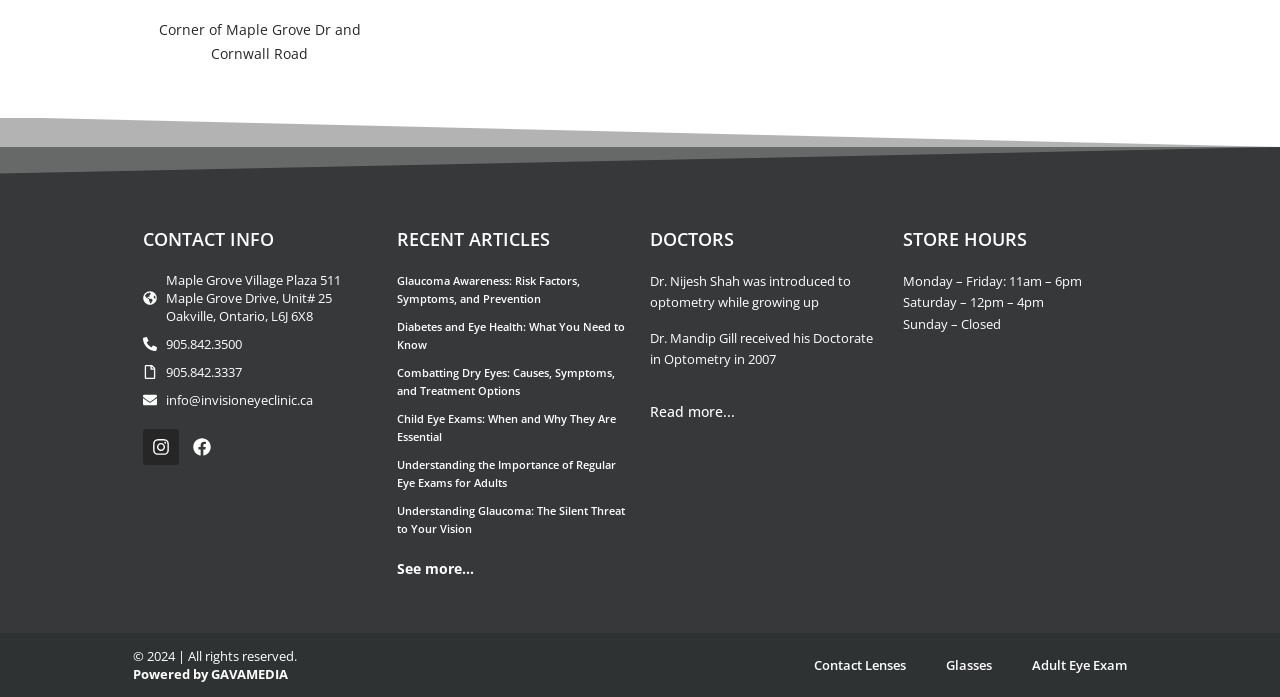Could you specify the bounding box coordinates for the clickable section to complete the following instruction: "View contact information"?

[0.112, 0.388, 0.294, 0.466]